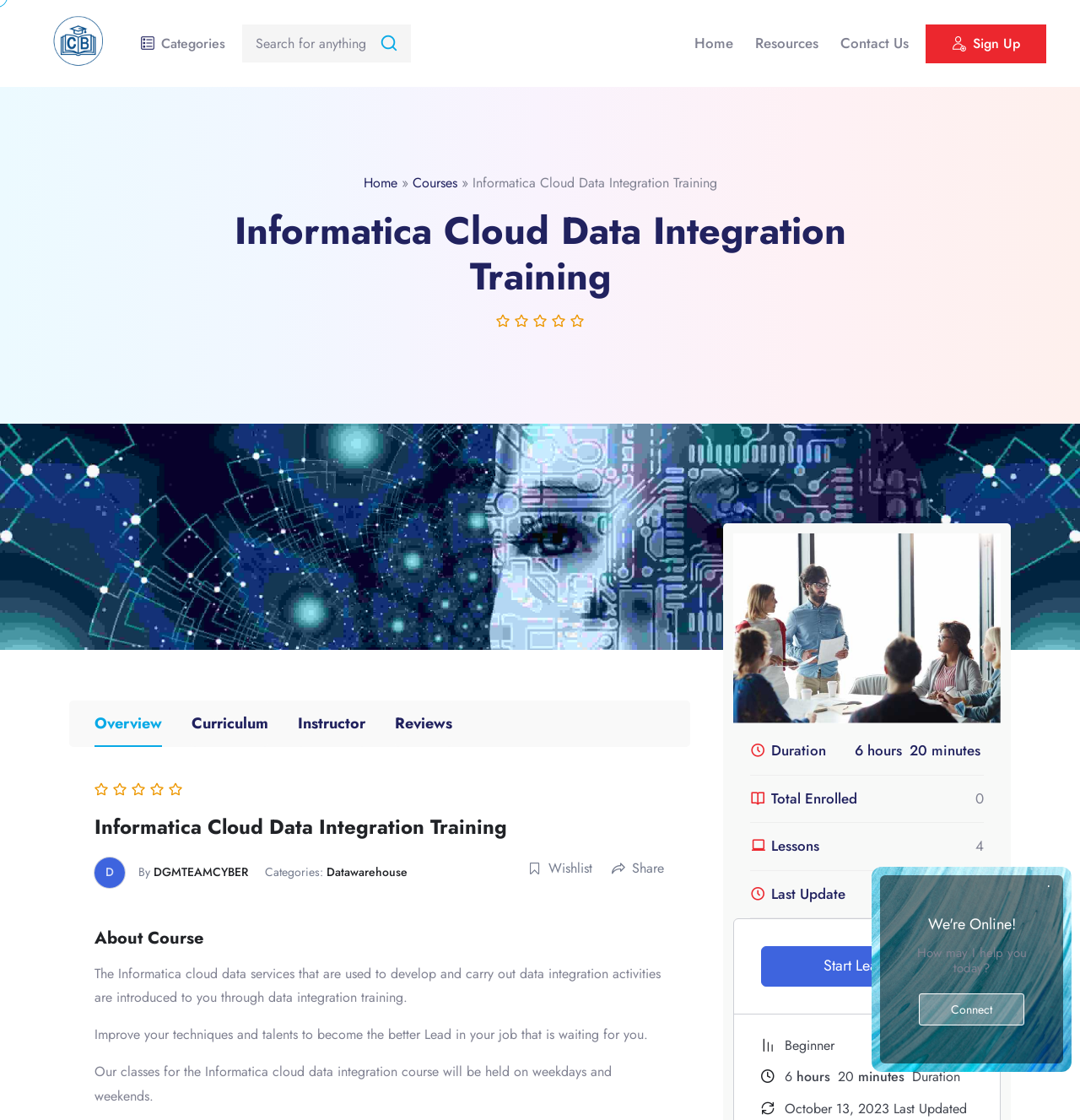Locate the bounding box coordinates of the element you need to click to accomplish the task described by this instruction: "Click on the 'Start Learning' button".

[0.705, 0.845, 0.901, 0.881]